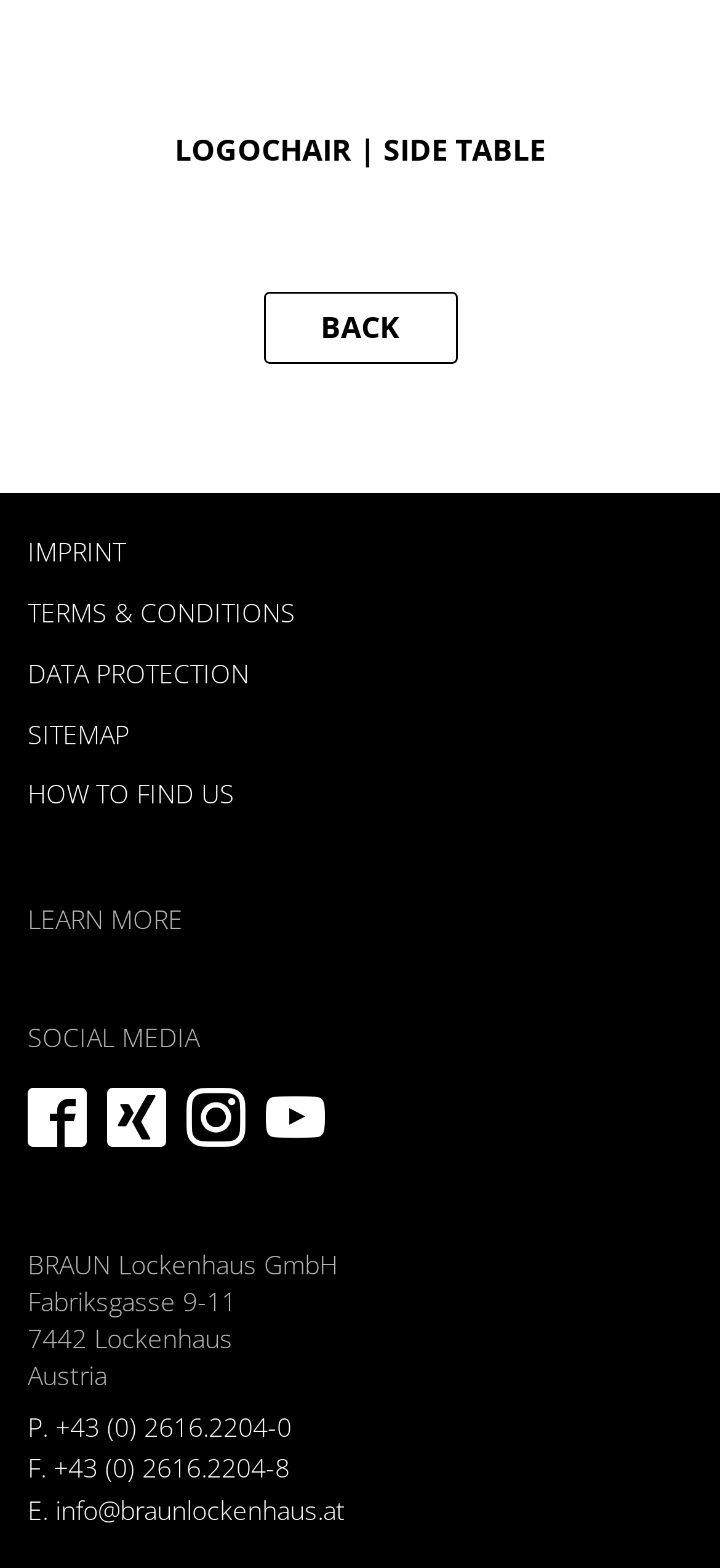Highlight the bounding box coordinates of the region I should click on to meet the following instruction: "view imprint".

[0.038, 0.341, 0.174, 0.363]